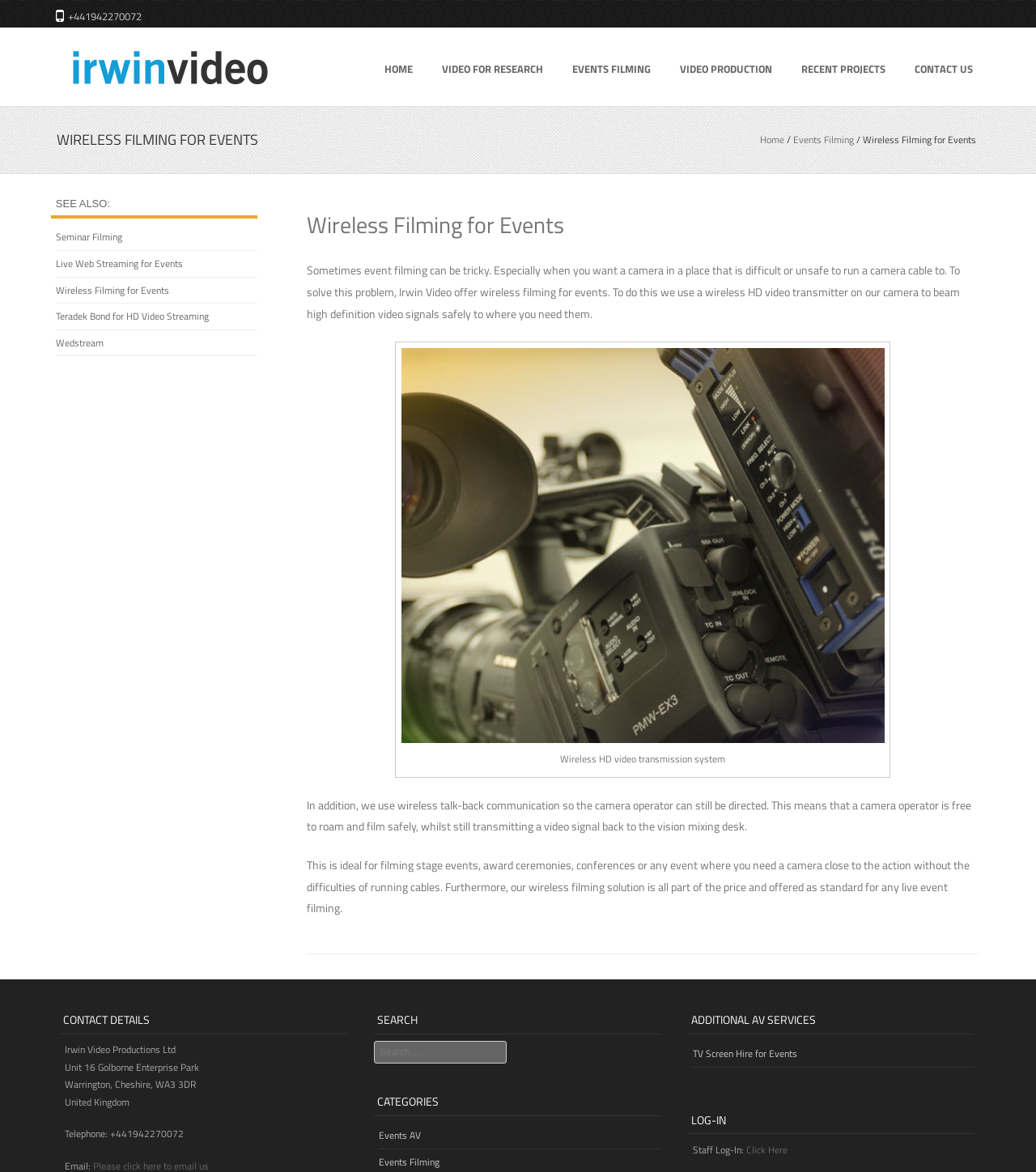Reply to the question with a single word or phrase:
What is the telephone number of the company?

+441942270072